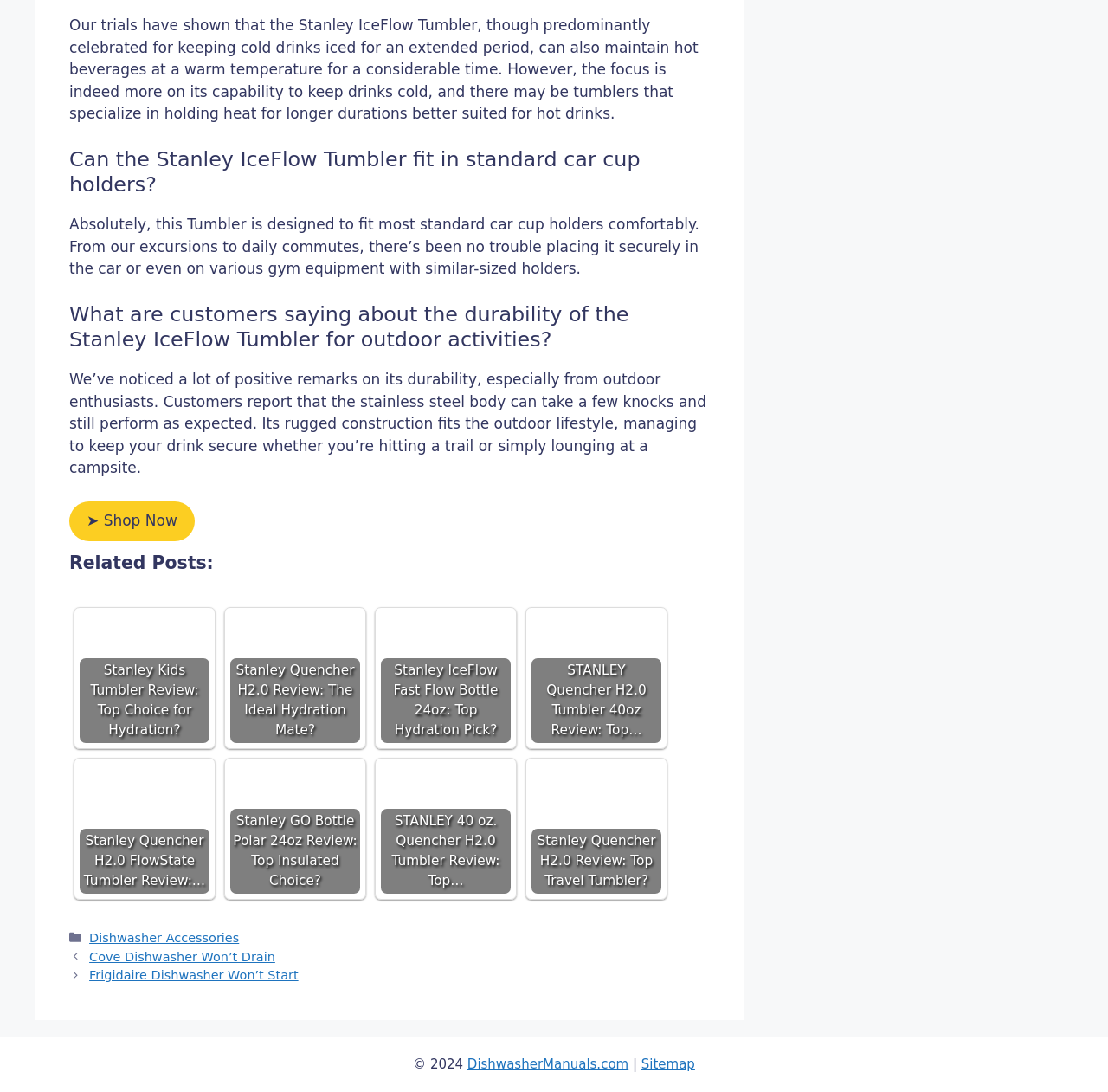Using the webpage screenshot and the element description ➤ Shop Now, determine the bounding box coordinates. Specify the coordinates in the format (top-left x, top-left y, bottom-right x, bottom-right y) with values ranging from 0 to 1.

[0.062, 0.46, 0.176, 0.496]